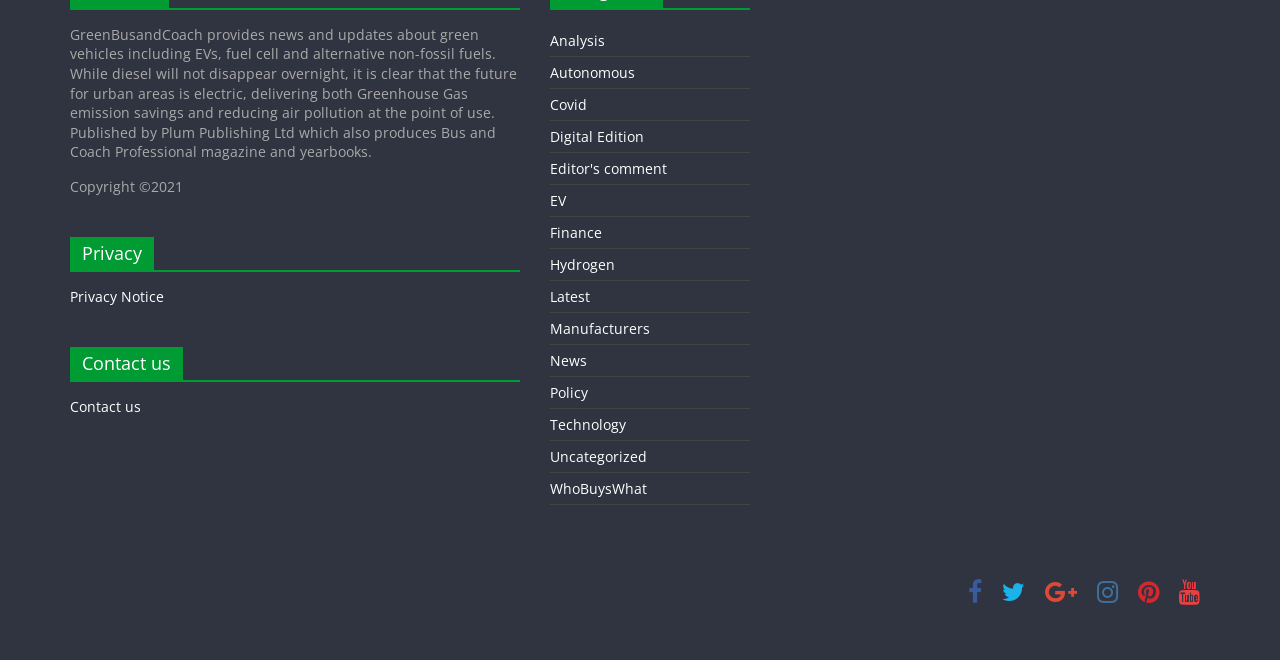Find the UI element described as: "Digital Edition" and predict its bounding box coordinates. Ensure the coordinates are four float numbers between 0 and 1, [left, top, right, bottom].

[0.43, 0.192, 0.503, 0.221]